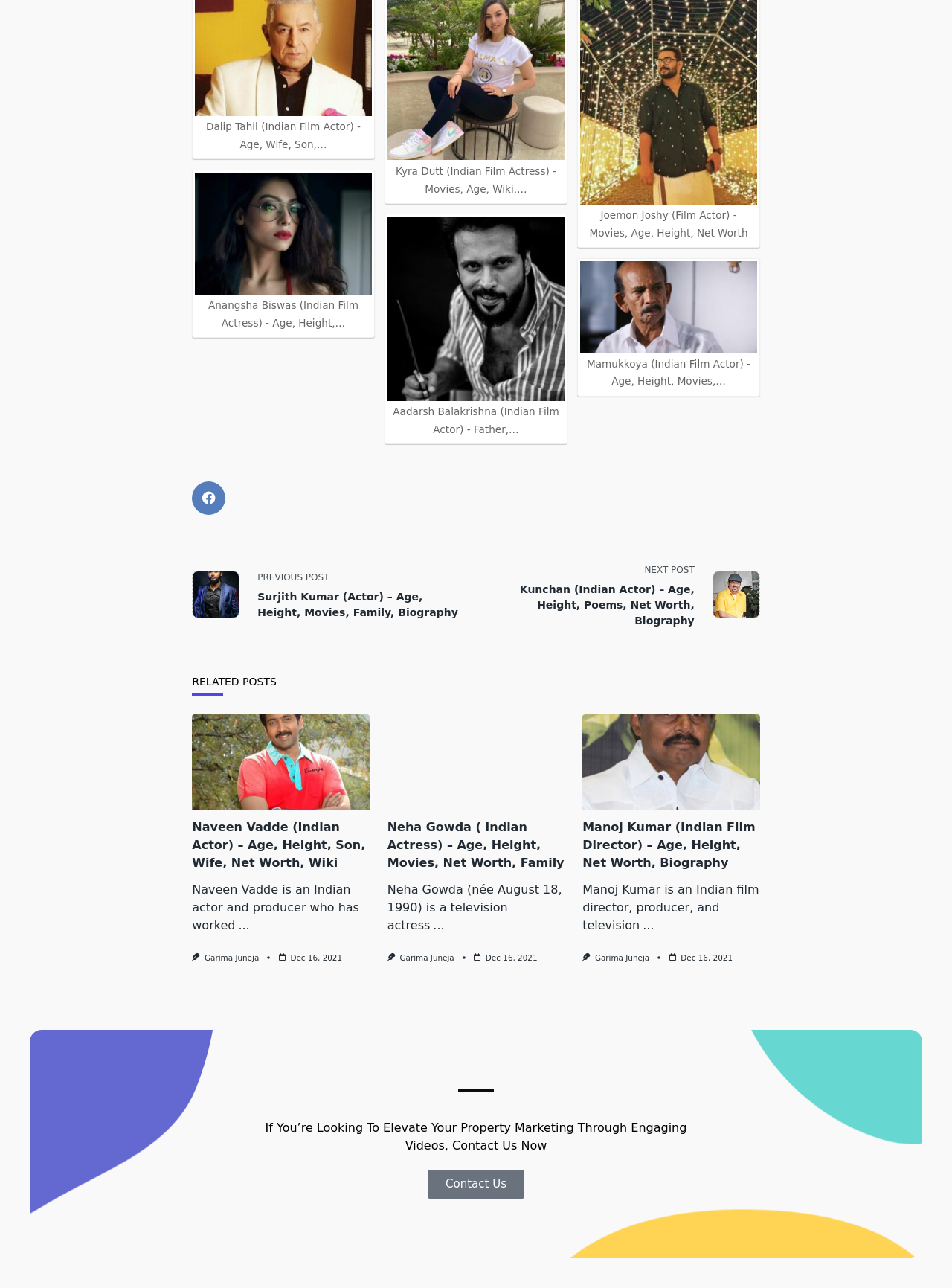Can you determine the bounding box coordinates of the area that needs to be clicked to fulfill the following instruction: "View Neha Gowda's profile"?

[0.407, 0.554, 0.593, 0.628]